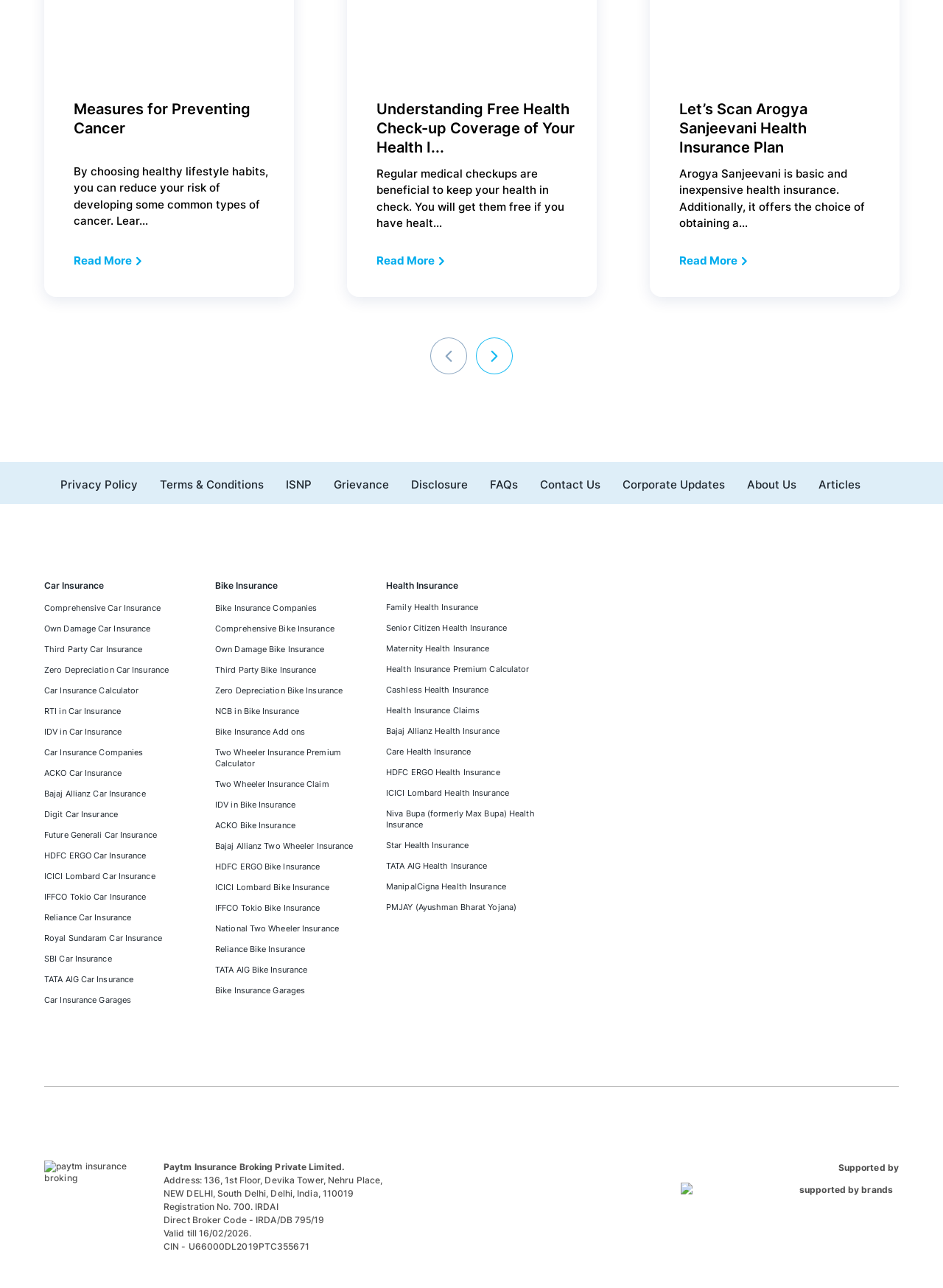Specify the bounding box coordinates of the area that needs to be clicked to achieve the following instruction: "Search for something".

None